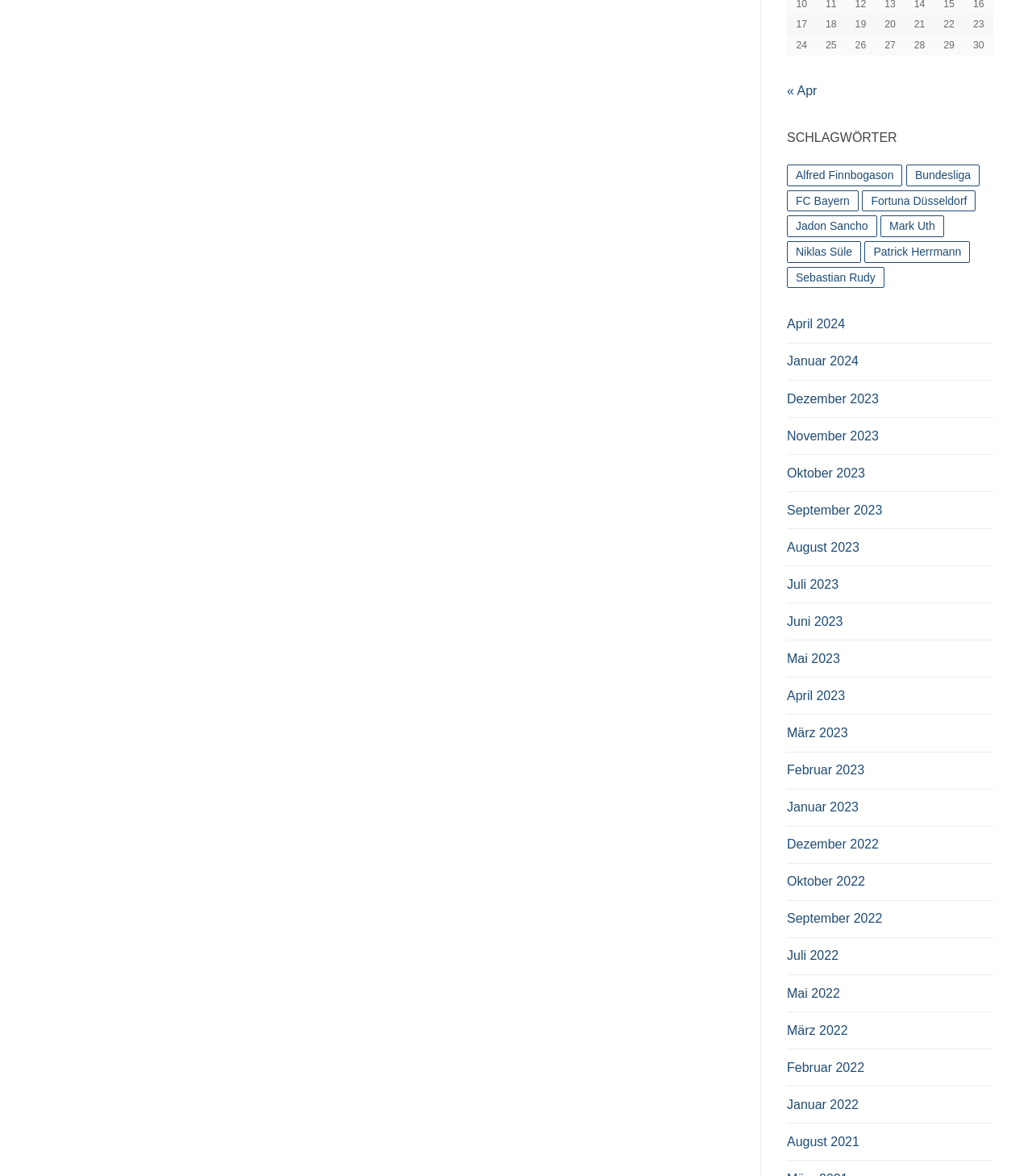Using the webpage screenshot, find the UI element described by März 2023. Provide the bounding box coordinates in the format (top-left x, top-left y, bottom-right x, bottom-right y), ensuring all values are floating point numbers between 0 and 1.

[0.762, 0.615, 0.962, 0.64]